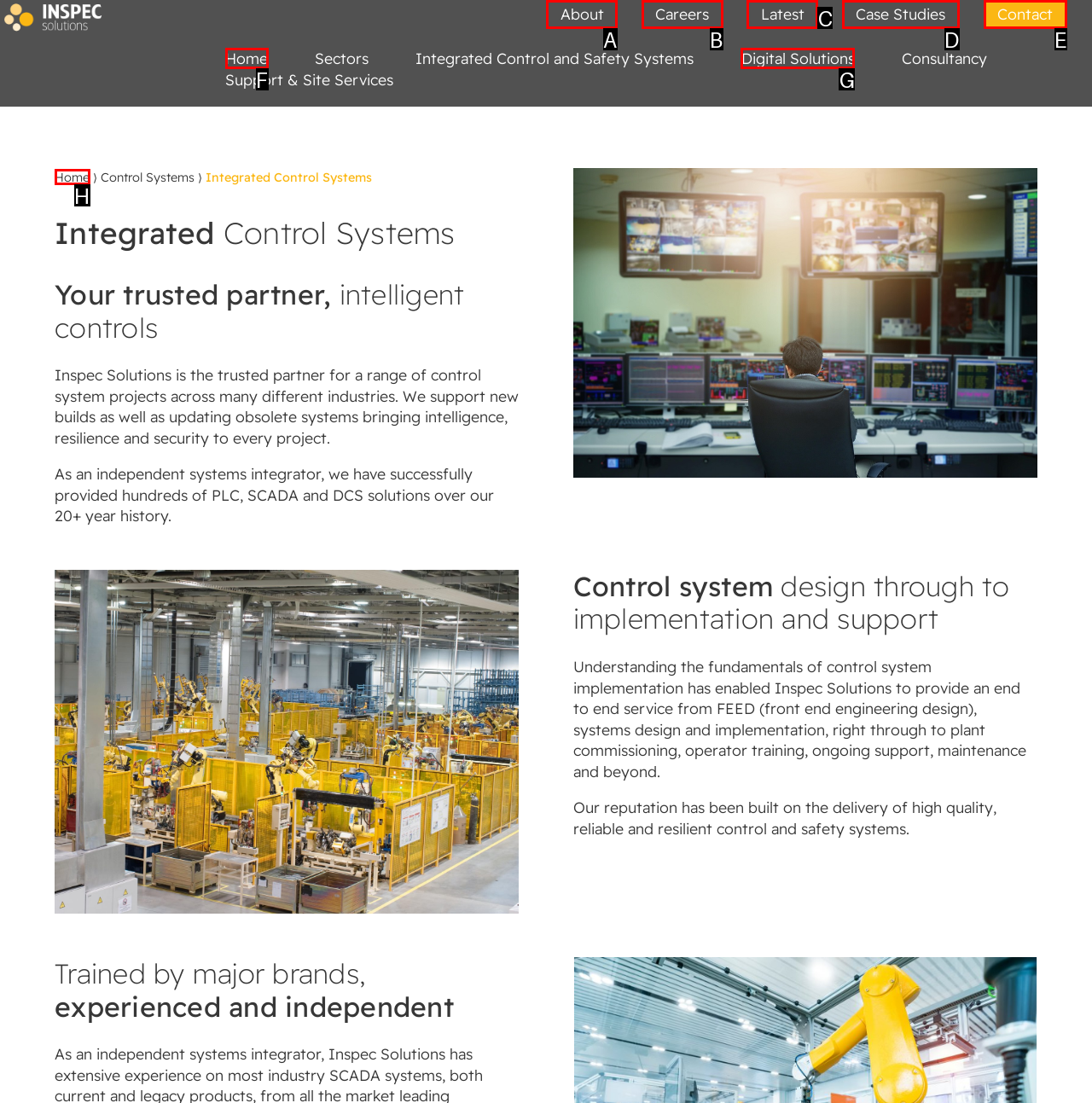Identify the appropriate choice to fulfill this task: Click on About link
Respond with the letter corresponding to the correct option.

A